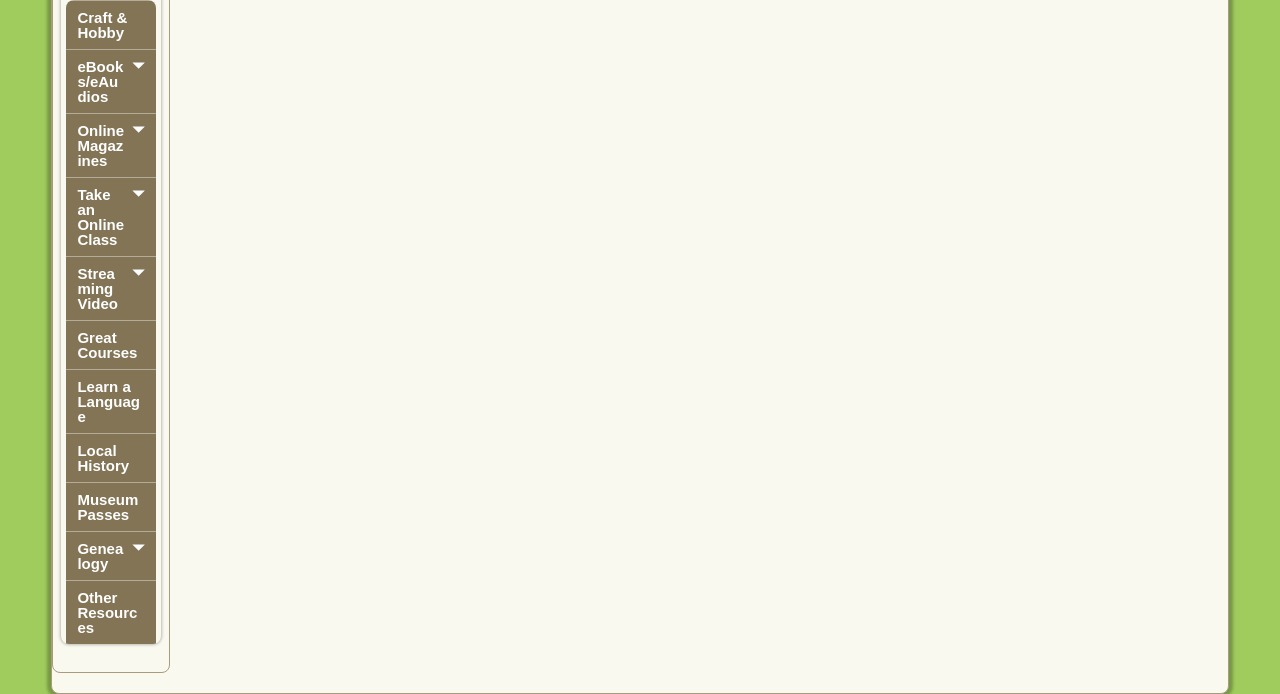Pinpoint the bounding box coordinates of the clickable element to carry out the following instruction: "Learn a Language."

[0.052, 0.533, 0.122, 0.623]